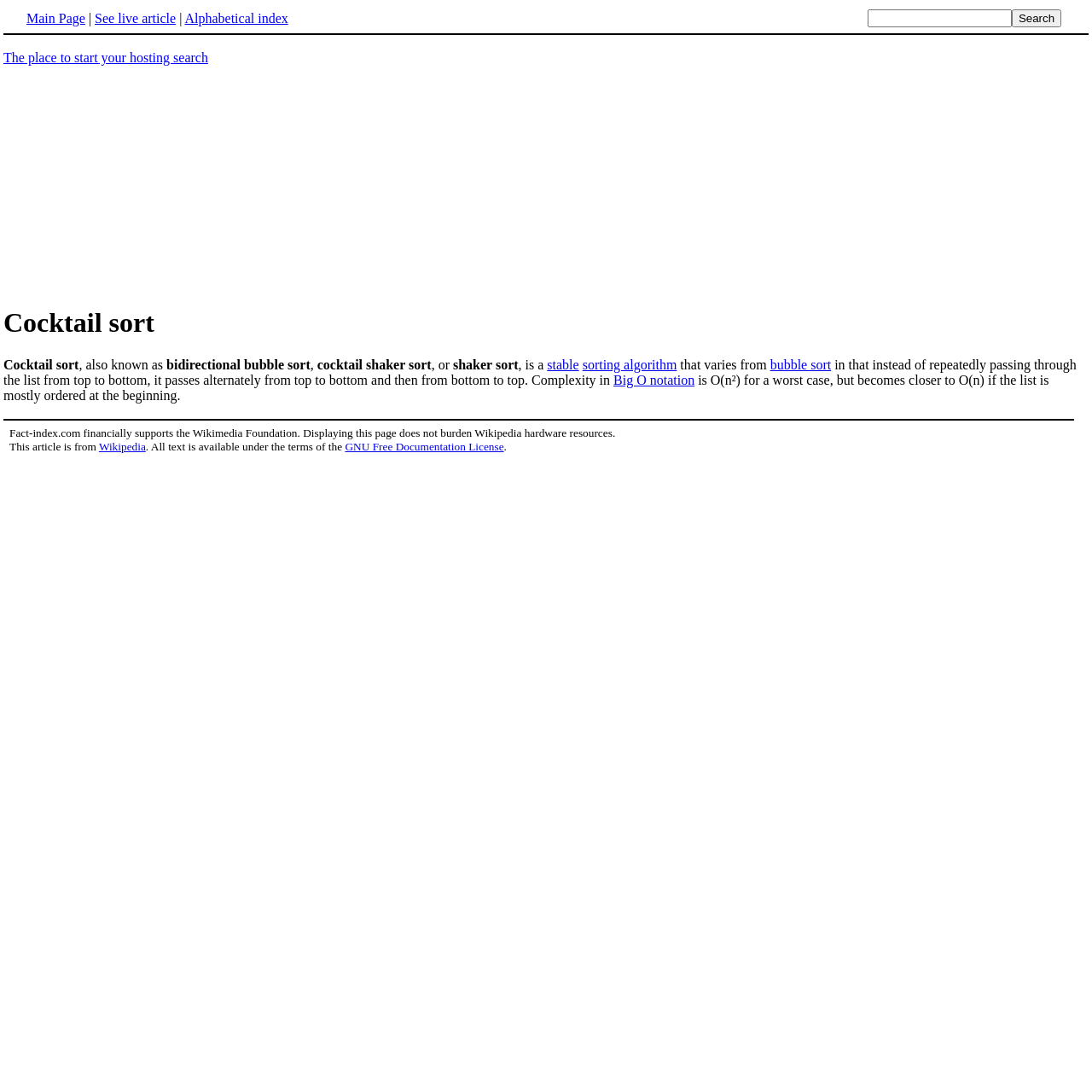Provide your answer in one word or a succinct phrase for the question: 
What is the alternative name of the algorithm?

Bidirectional bubble sort